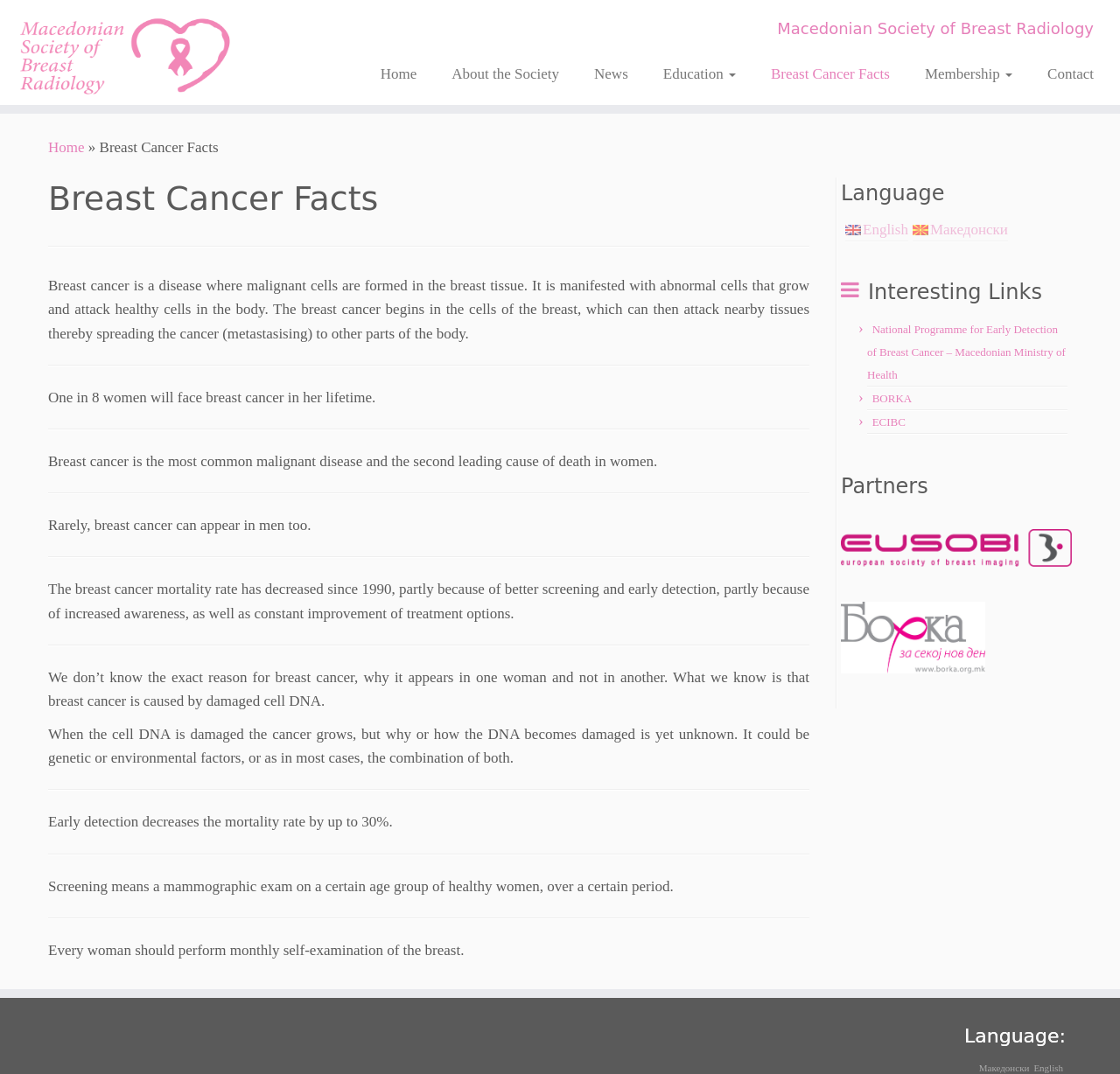Predict the bounding box of the UI element that fits this description: "Membership".

[0.81, 0.054, 0.92, 0.084]